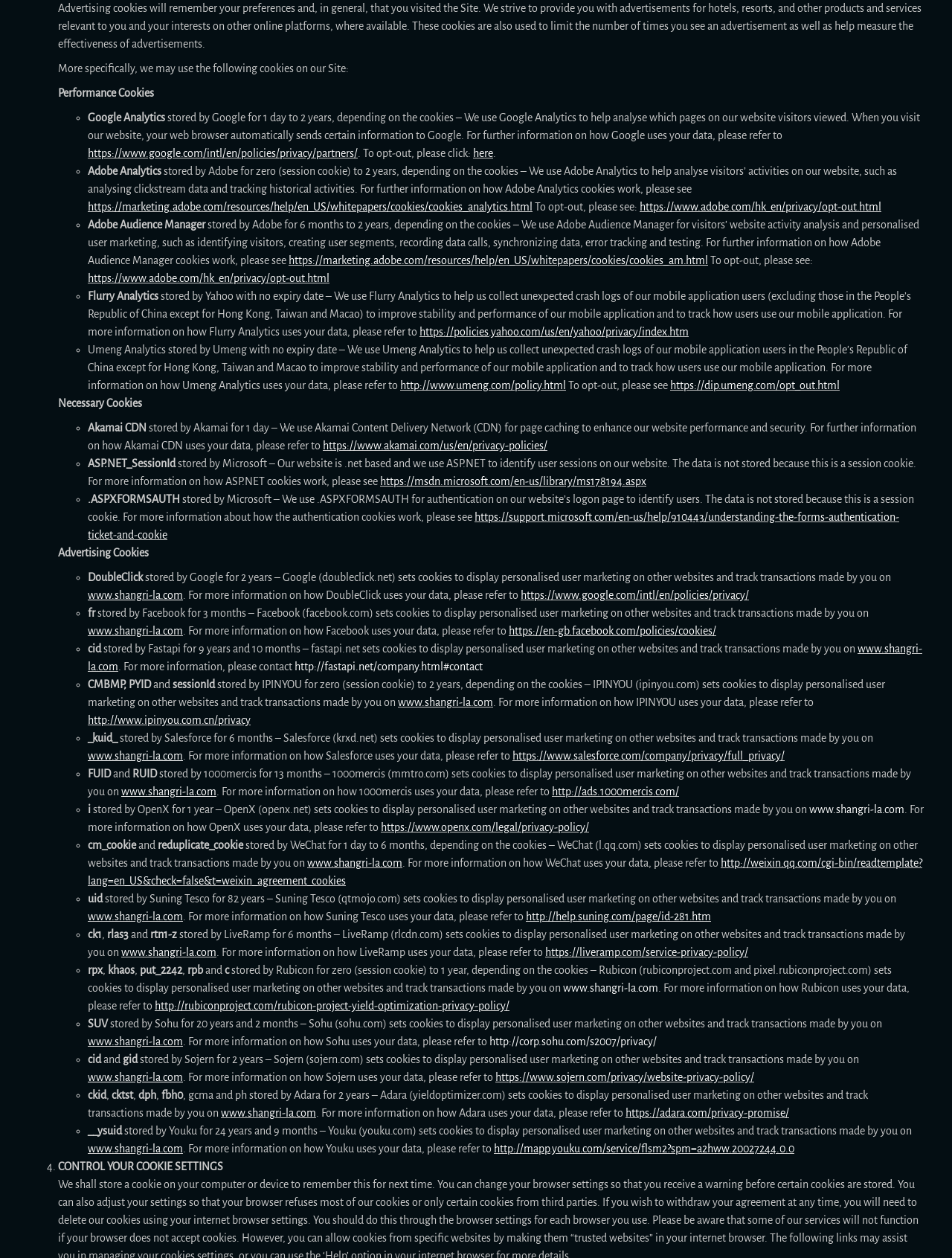Please identify the coordinates of the bounding box that should be clicked to fulfill this instruction: "Understand how DoubleClick uses your data".

[0.547, 0.468, 0.787, 0.478]